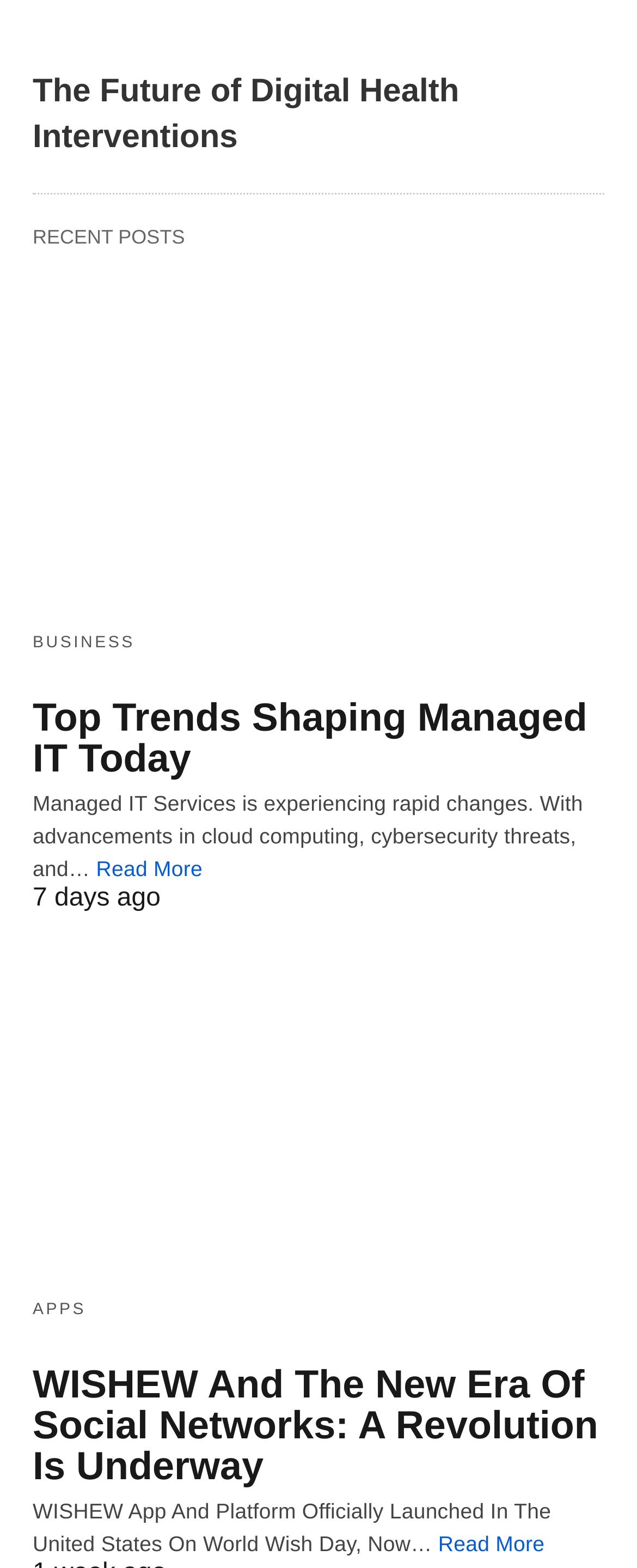What is the category of the first recent post?
Based on the visual content, answer with a single word or a brief phrase.

BUSINESS